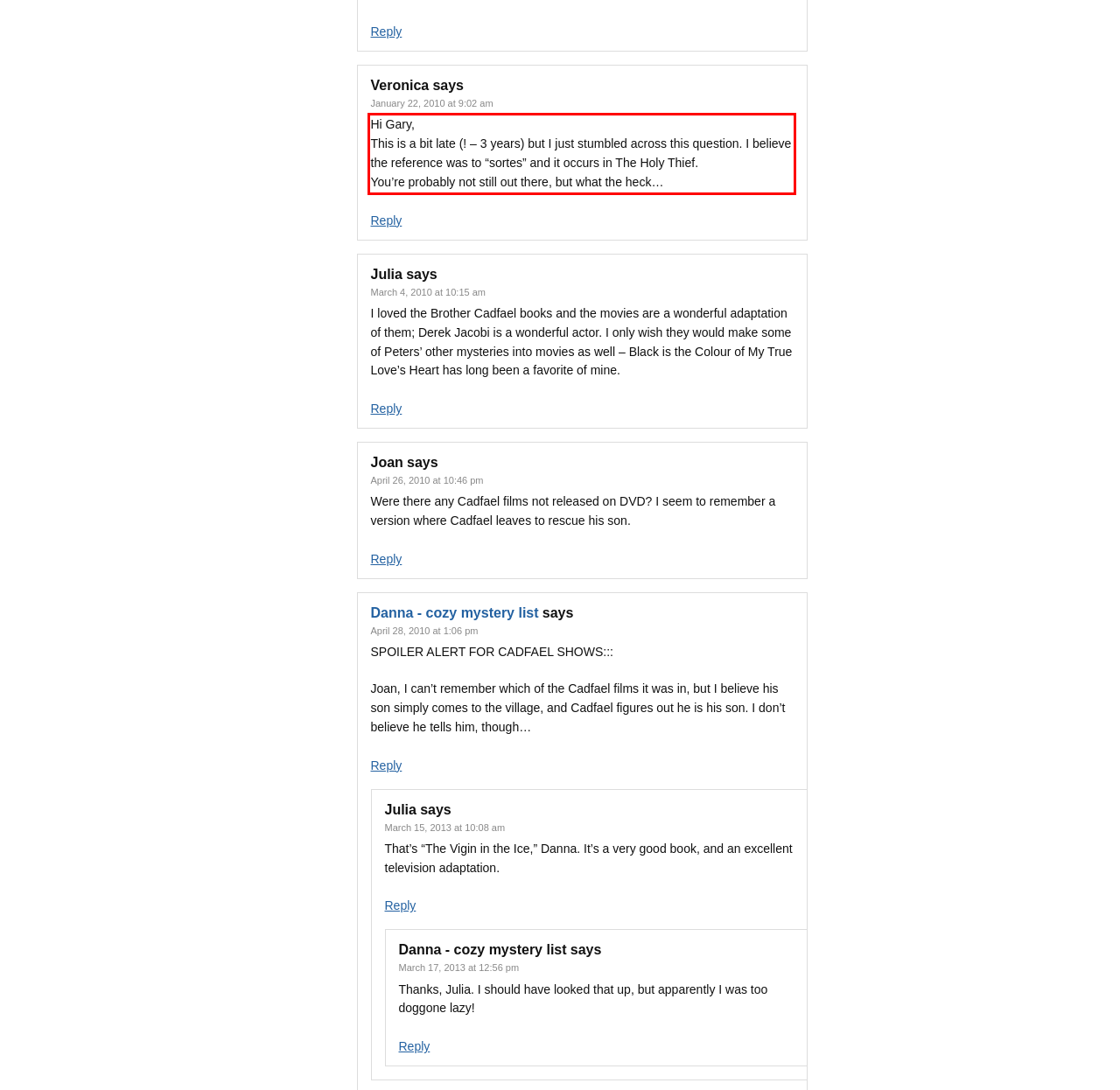In the given screenshot, locate the red bounding box and extract the text content from within it.

Hi Gary, This is a bit late (! – 3 years) but I just stumbled across this question. I believe the reference was to “sortes” and it occurs in The Holy Thief. You’re probably not still out there, but what the heck…